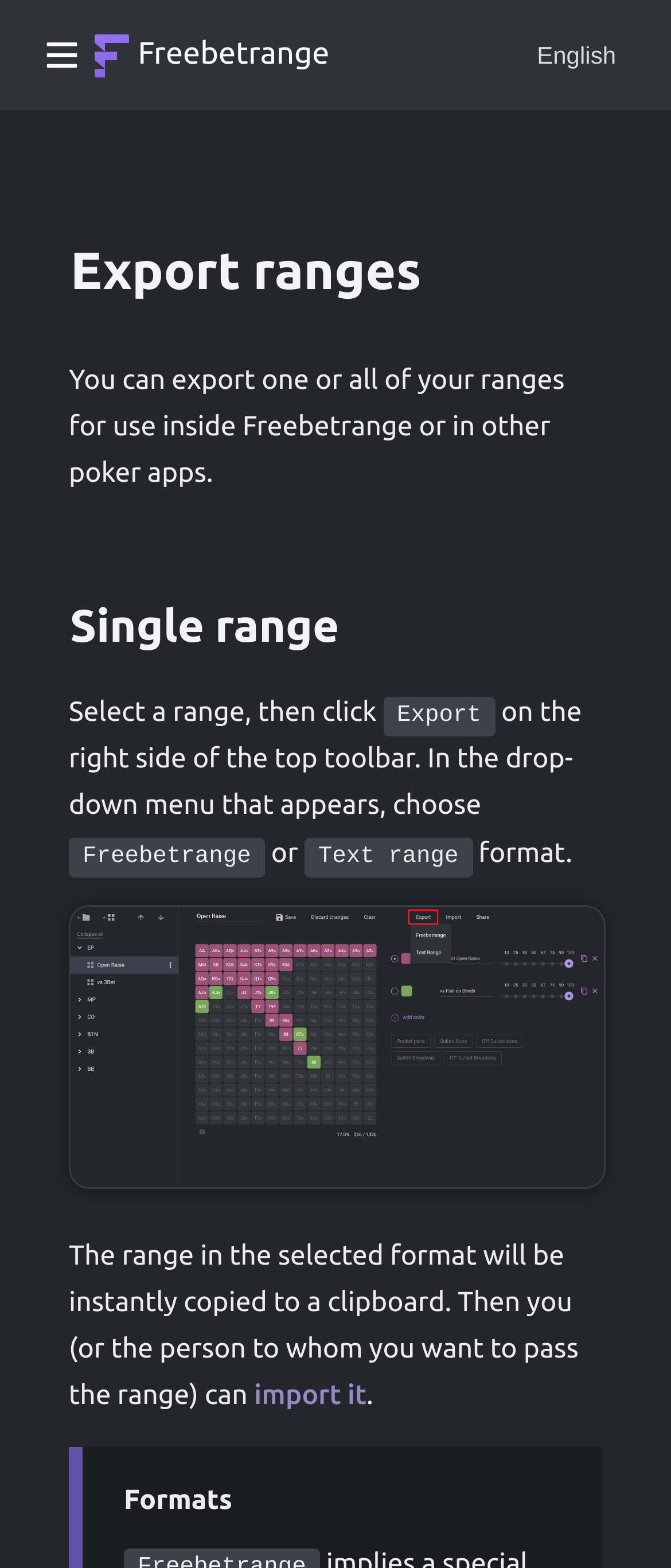Please identify the primary heading on the webpage and return its text.

#
Export ranges